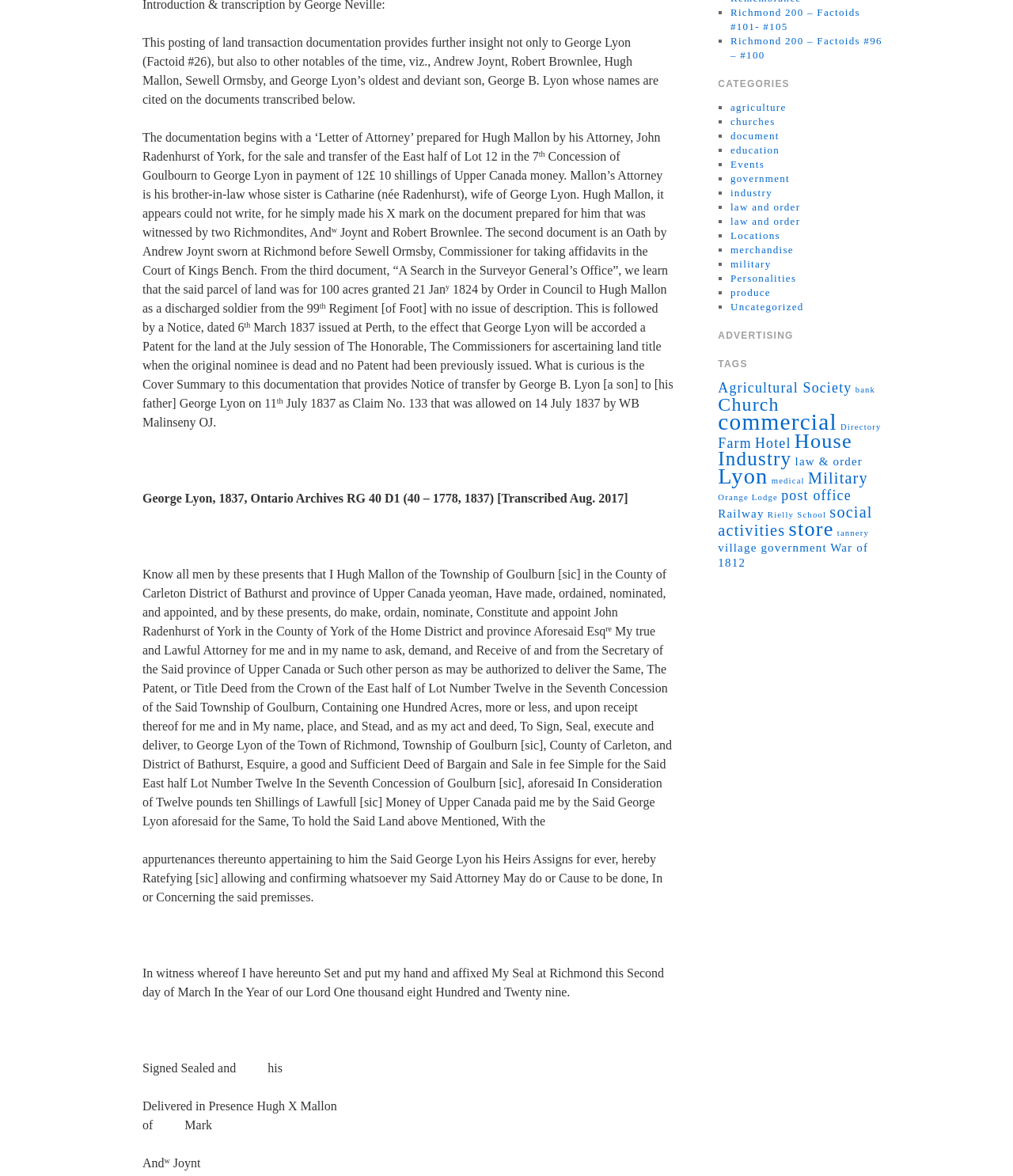Give the bounding box coordinates for the element described by: "law and order".

[0.721, 0.183, 0.79, 0.193]